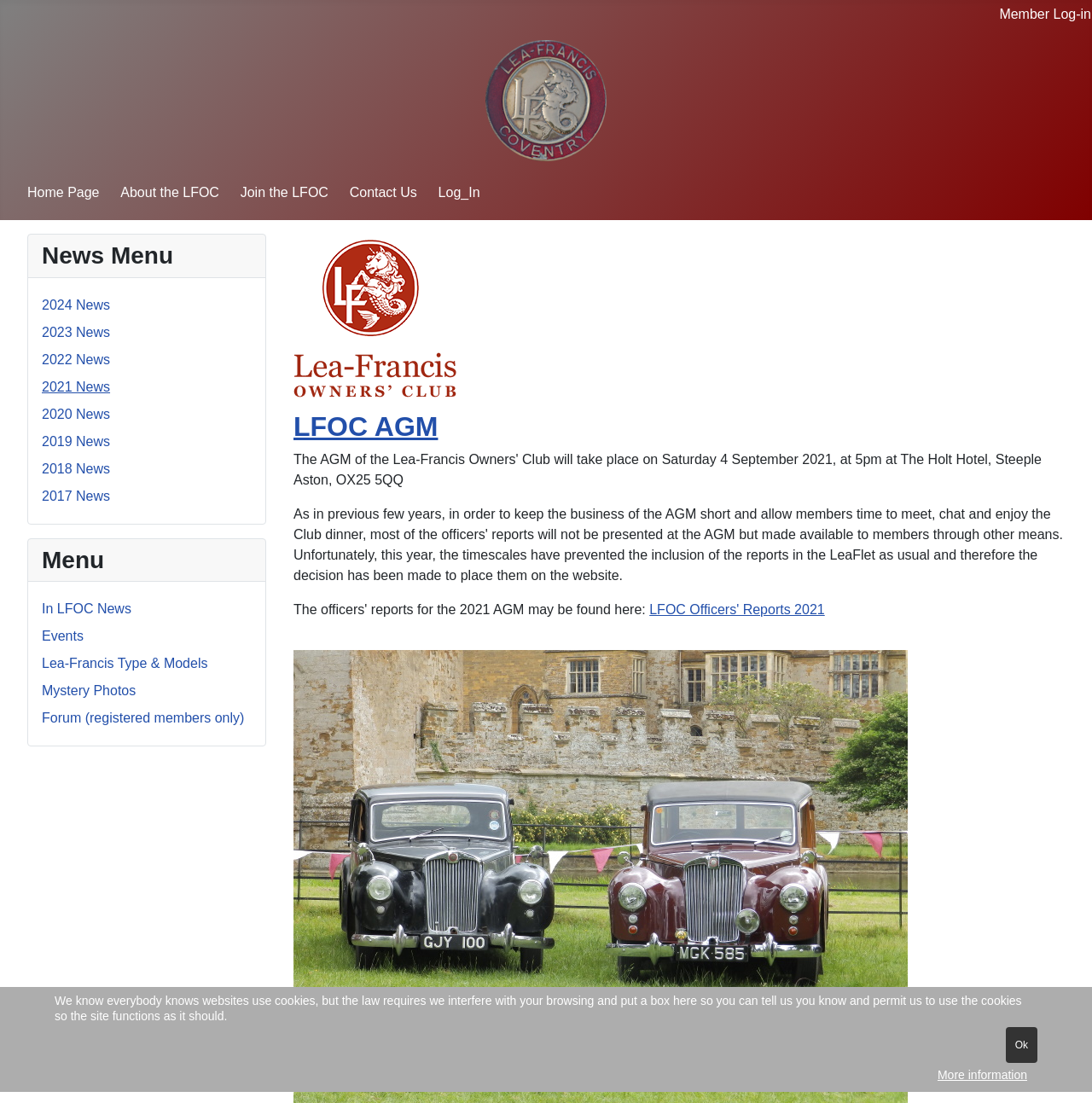Review the image closely and give a comprehensive answer to the question: How many news menu items are there?

I counted the number of links under the 'News Menu' heading, and there are 7 links: '2024 News', '2023 News', '2022 News', '2021 News', '2020 News', '2019 News', and '2018 News'.